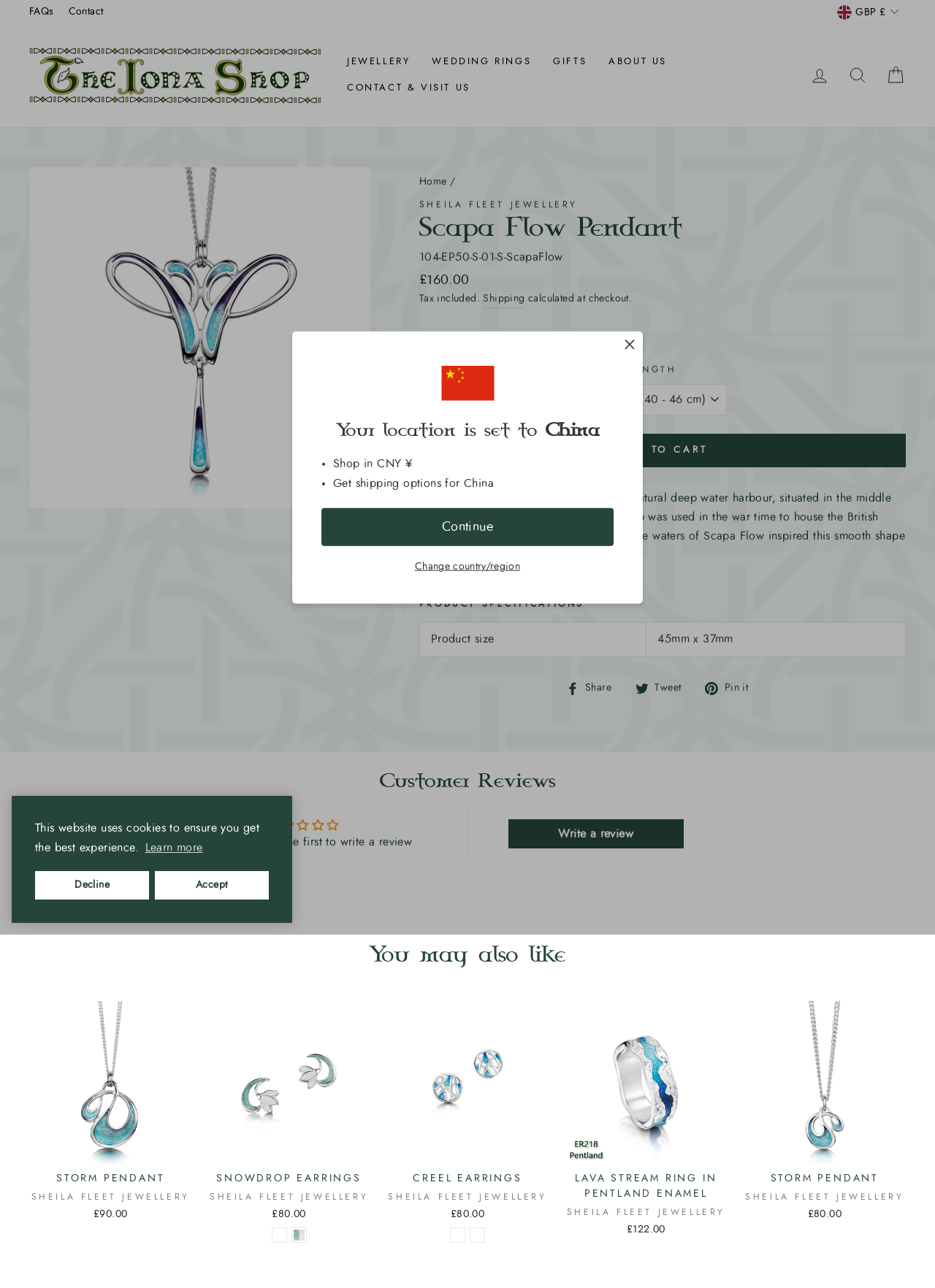How many customer reviews are there for this product?
Refer to the image and provide a concise answer in one word or phrase.

None